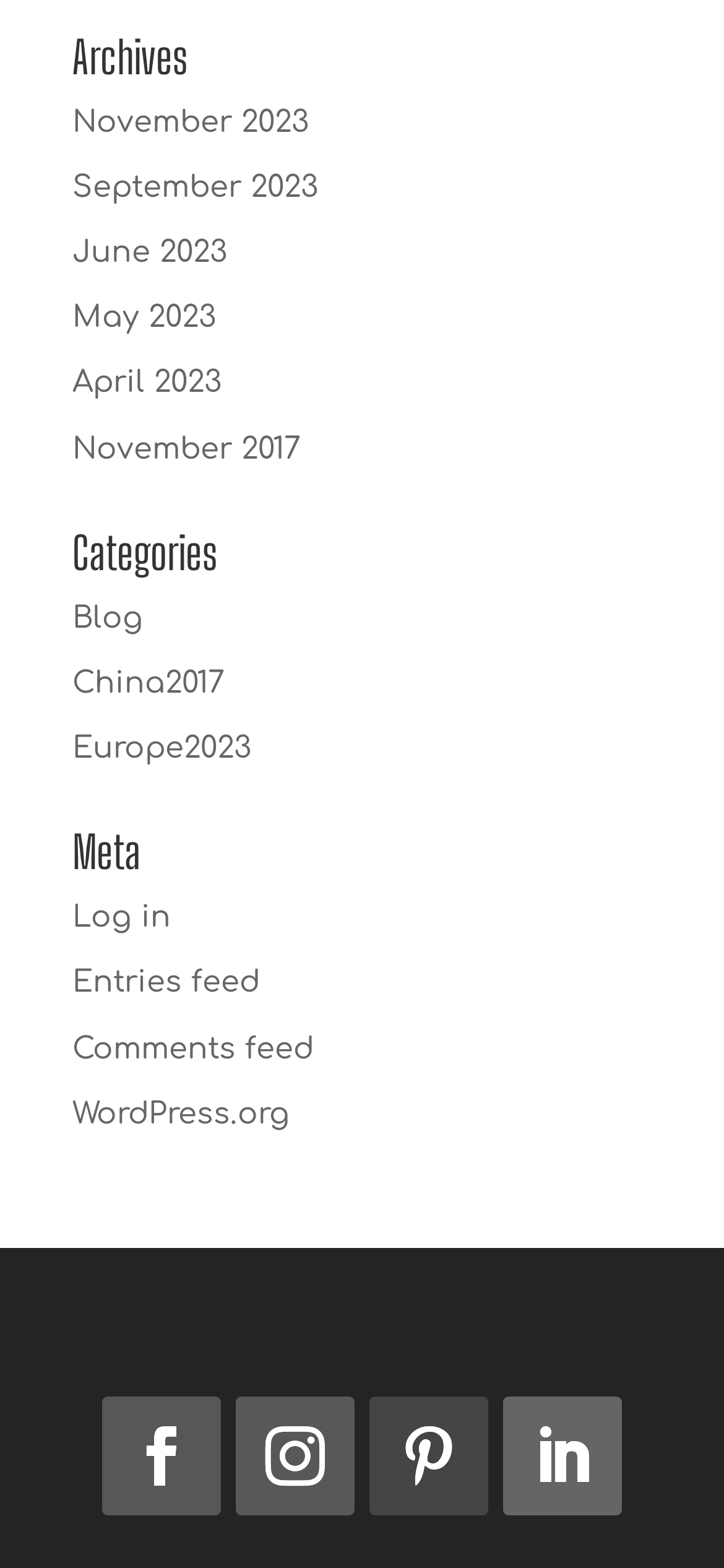Please find the bounding box coordinates of the element that must be clicked to perform the given instruction: "View WordPress.org website". The coordinates should be four float numbers from 0 to 1, i.e., [left, top, right, bottom].

[0.1, 0.7, 0.4, 0.721]